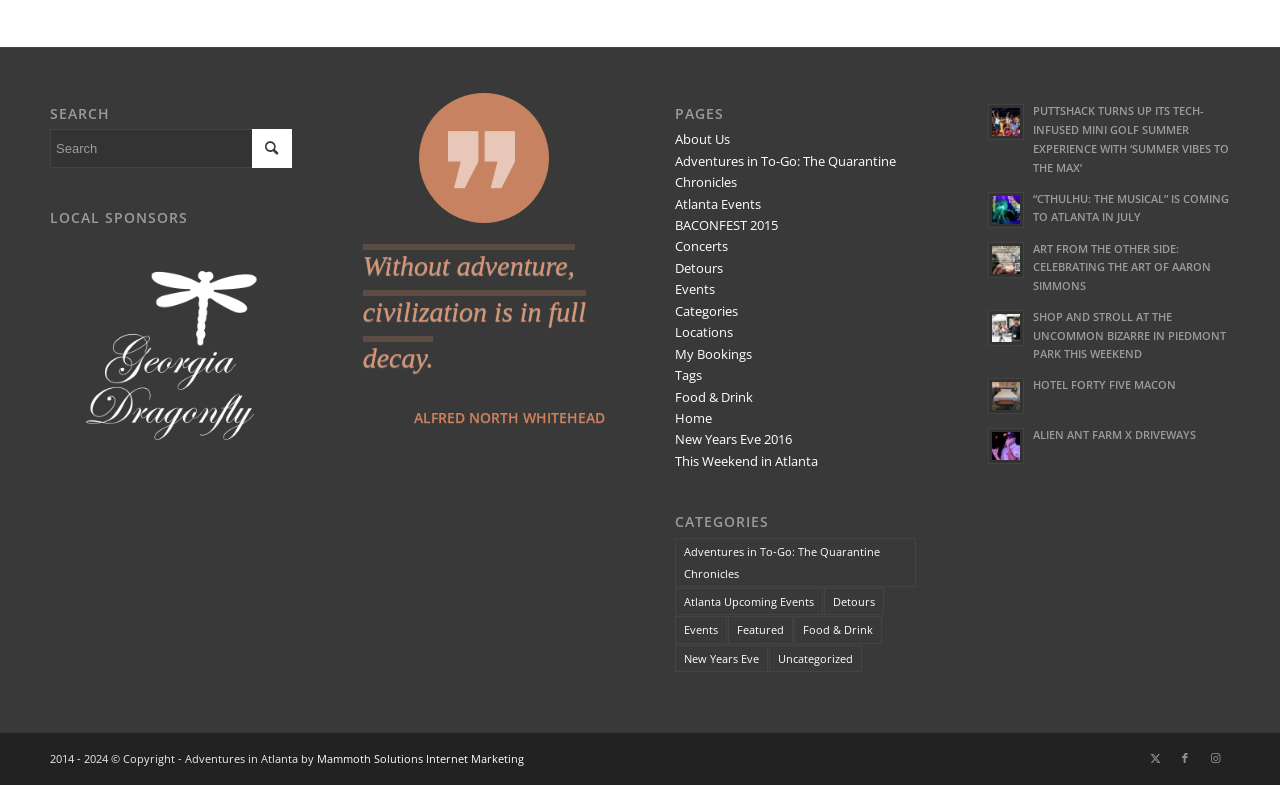Provide a short, one-word or phrase answer to the question below:
What is the copyright year range?

2014 - 2024